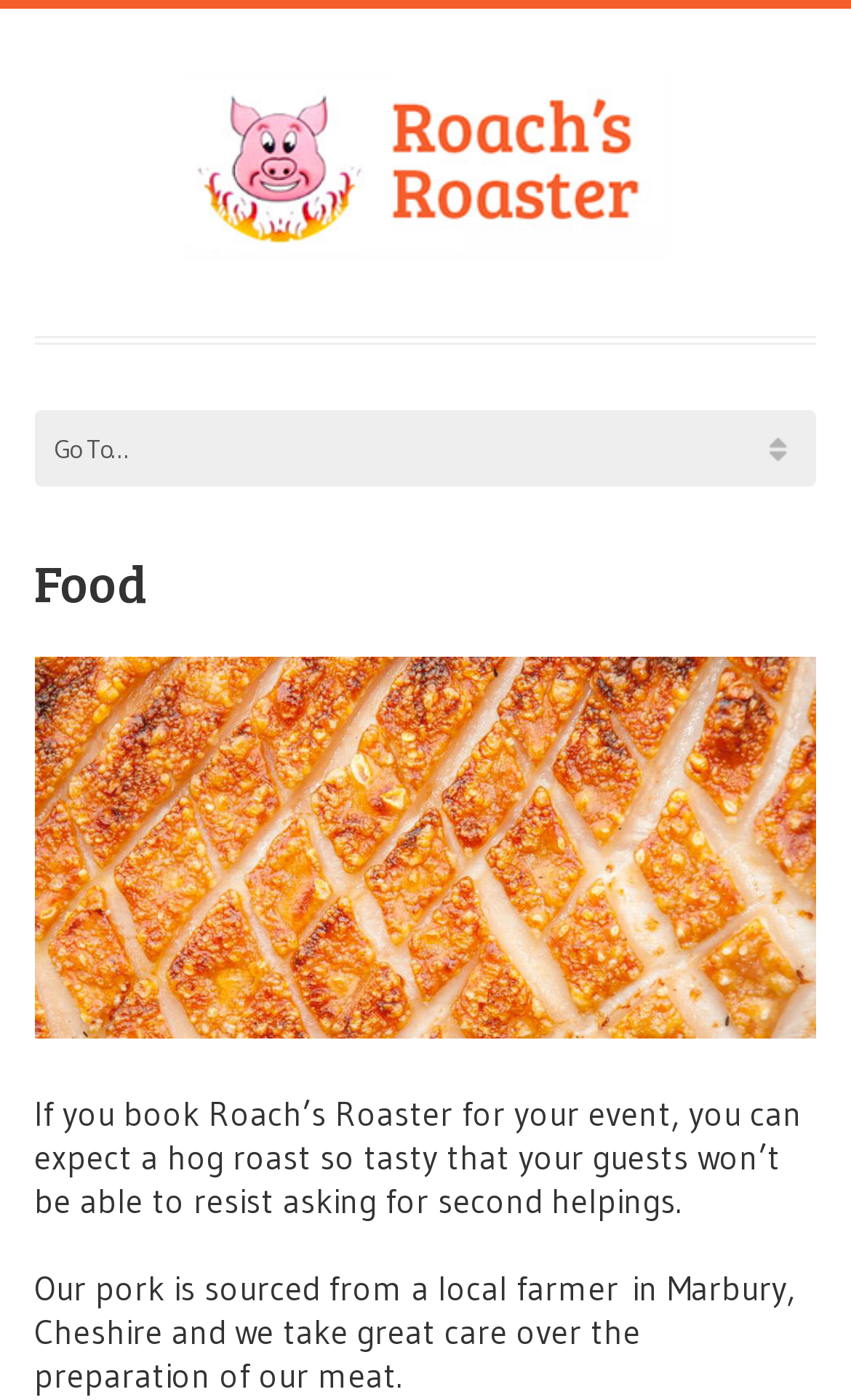Where is the local farmer sourcing the pork from?
Using the information presented in the image, please offer a detailed response to the question.

According to the webpage text, 'Our pork is sourced from a local farmer in Marbury, Cheshire...', which indicates the location of the local farmer sourcing the pork.